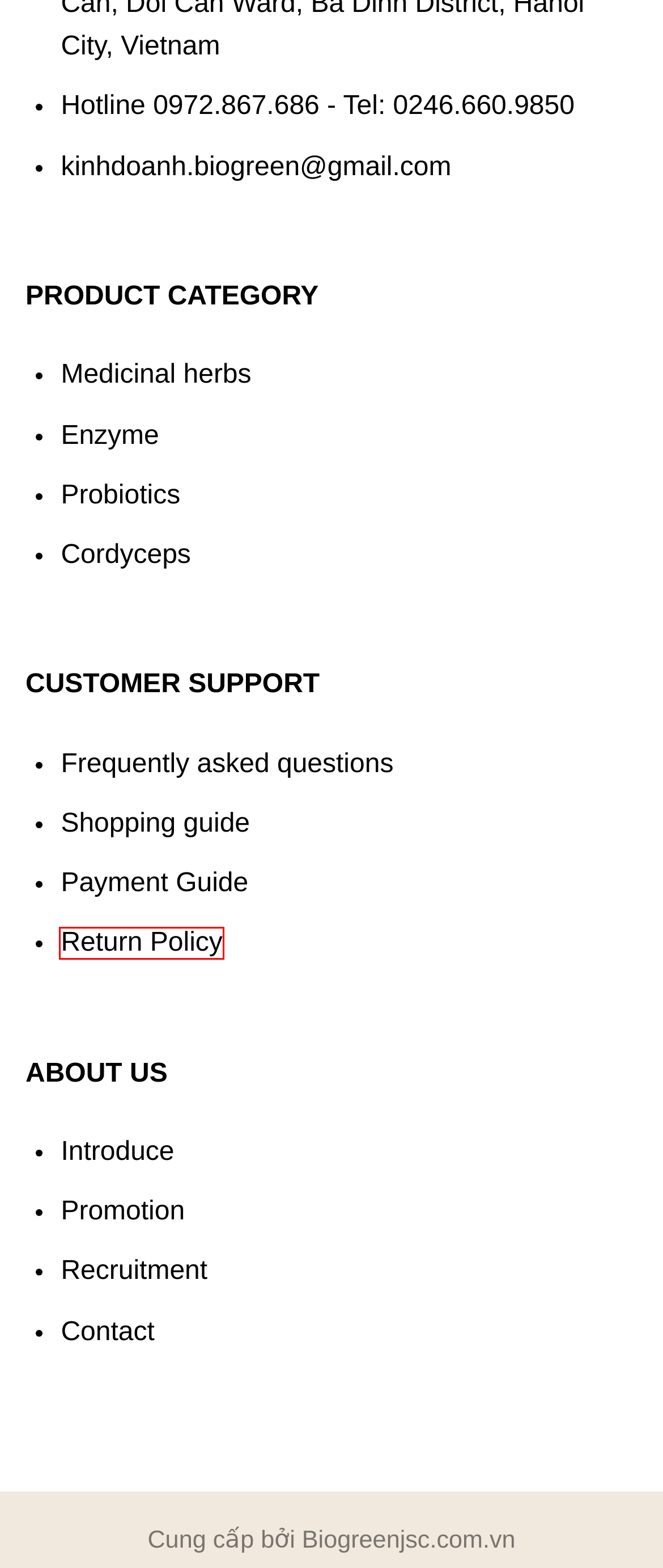You are provided with a screenshot of a webpage that includes a red rectangle bounding box. Please choose the most appropriate webpage description that matches the new webpage after clicking the element within the red bounding box. Here are the candidates:
A. Giới thiệu - Biogreenjsc.com.vn
B. Folium Herba Paederia lanuginosa extract
C. Hướng dẫn mua hàng - Biogreenjsc.com.vn
D. Folium Psidium guajava extract
E. Chính sách đổi trả hàng - Biogreenjsc.com.vn
F. Liên hệ - Biogreenjsc.com.vn
G. Mua (bán) nguyên liệu Enzyme chất lượng đạt chuẩn Biogreen
H. Mua (bán) nguyên liệu Men vi sinh Đạt chuẩn về Chất lượng

E